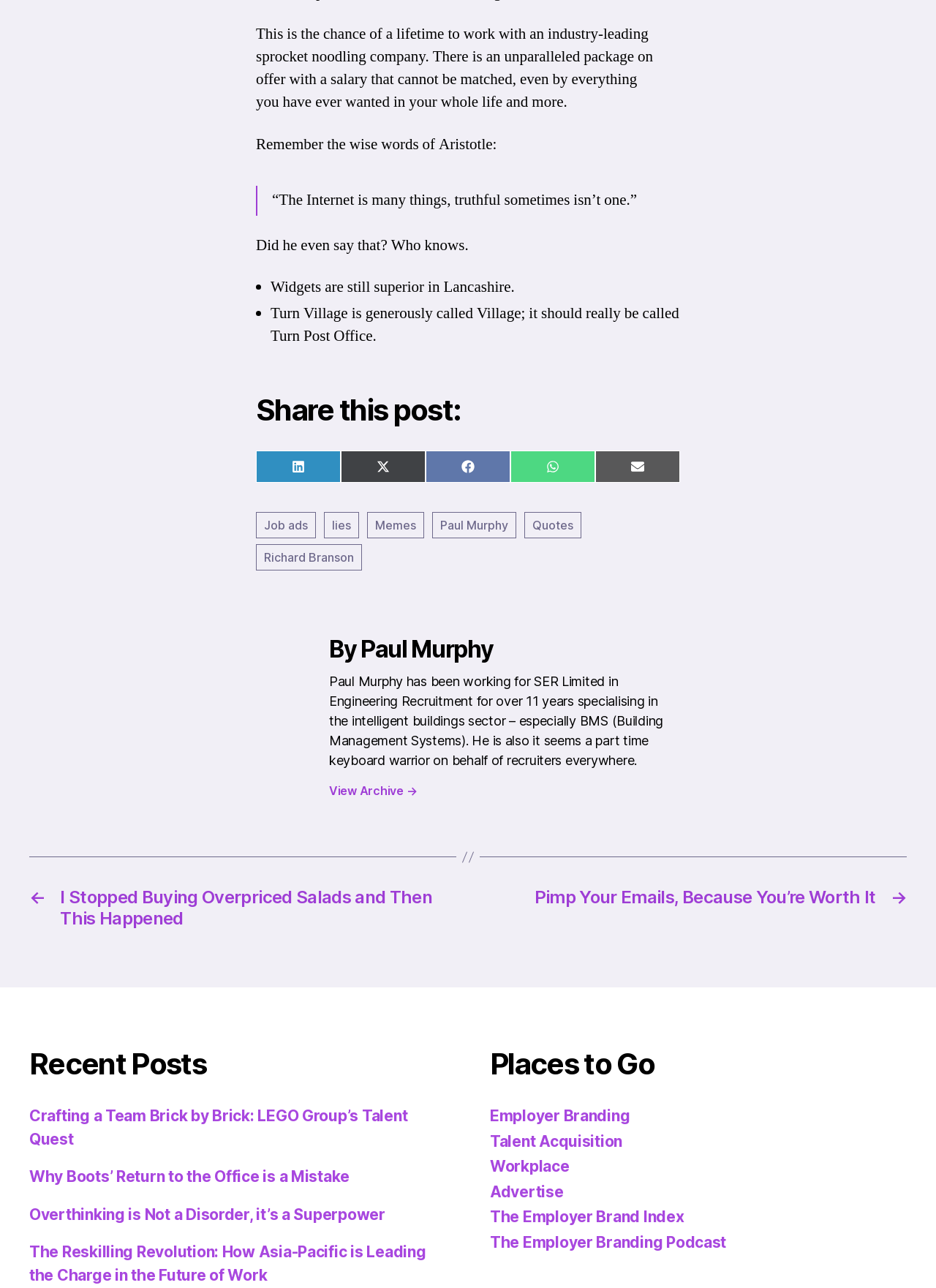What is the topic of the post?
Please answer the question as detailed as possible based on the image.

The topic of the post can be inferred from the links provided at the bottom of the page, which include 'Job ads', 'lies', 'Memes', and others. Based on the content of the post, it appears to be related to job ads.